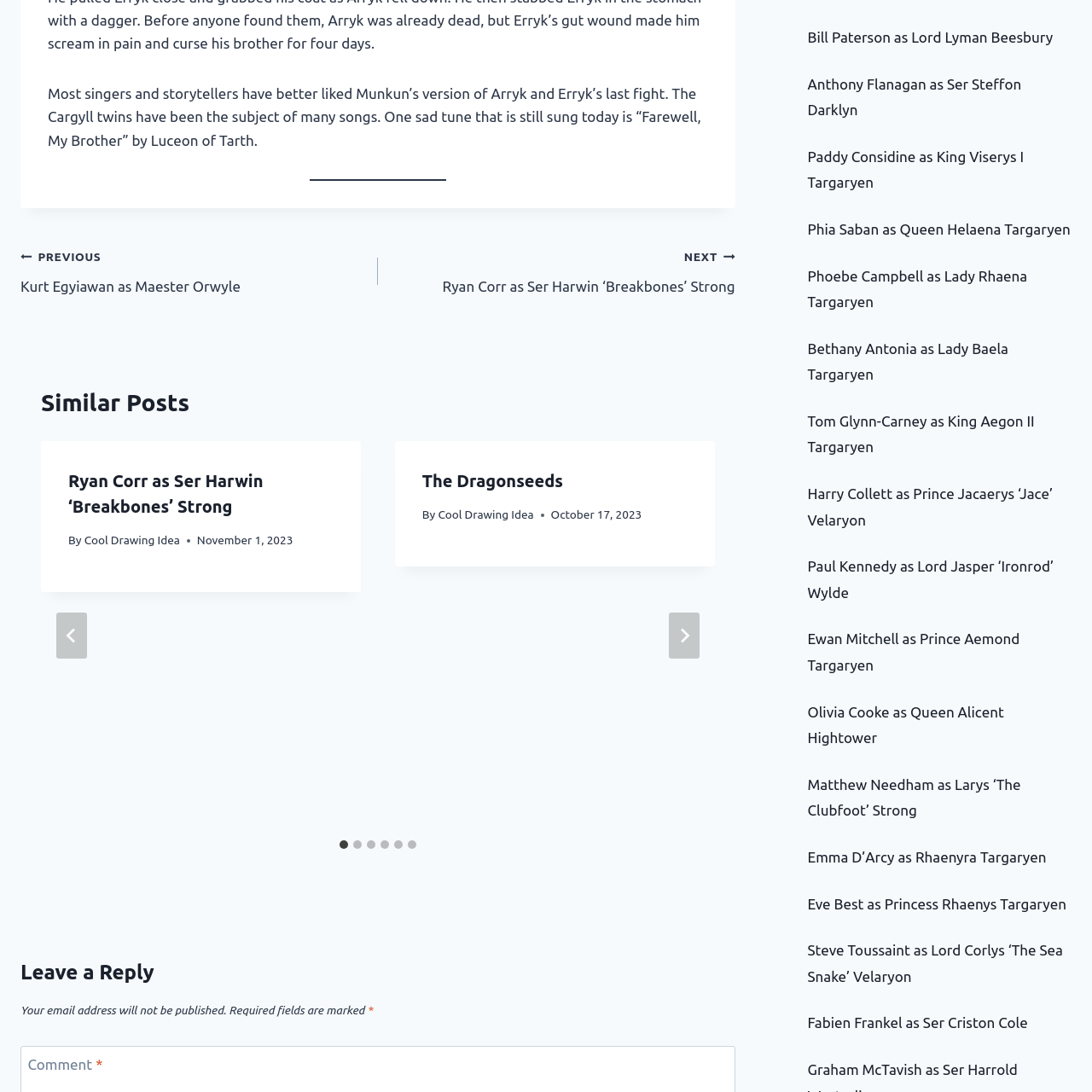Please indicate the bounding box coordinates of the element's region to be clicked to achieve the instruction: "Leave a reply". Provide the coordinates as four float numbers between 0 and 1, i.e., [left, top, right, bottom].

[0.019, 0.877, 0.673, 0.905]